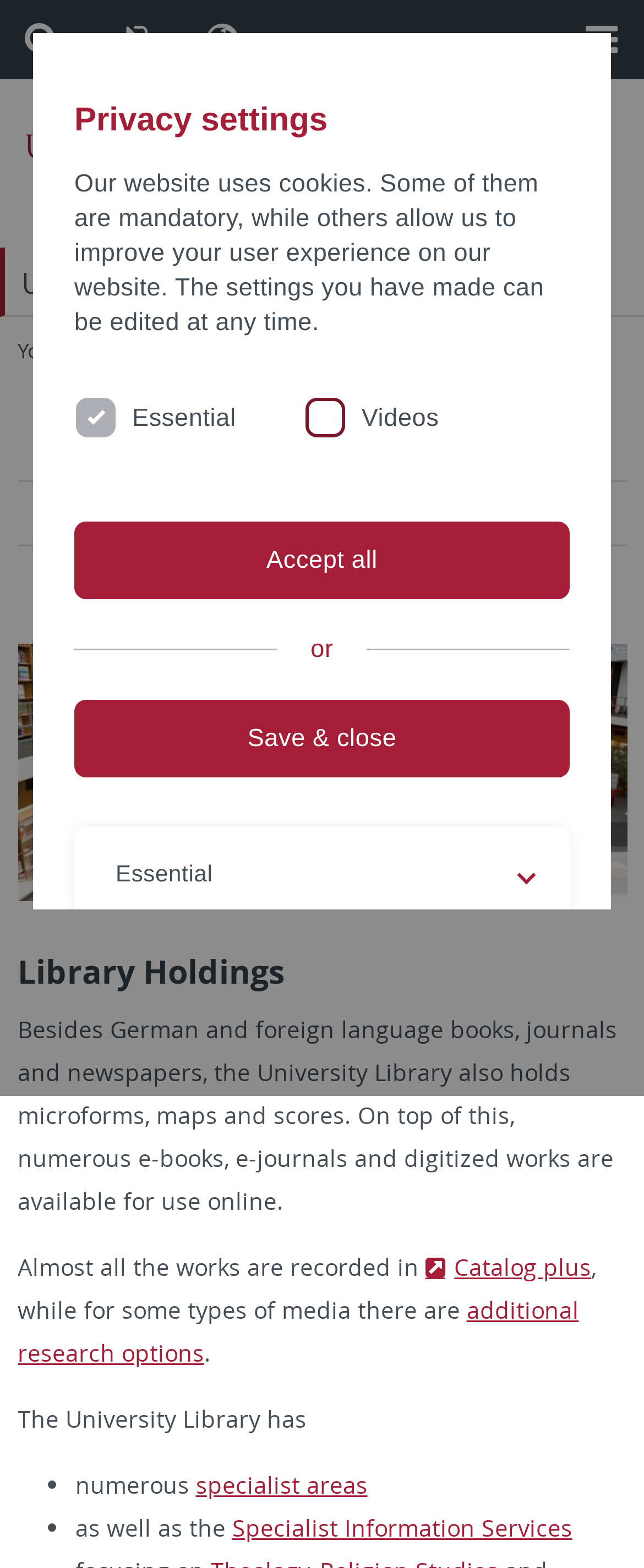Provide a one-word or short-phrase response to the question:
What is the name of the catalog system used by the University Library?

Catalog plus